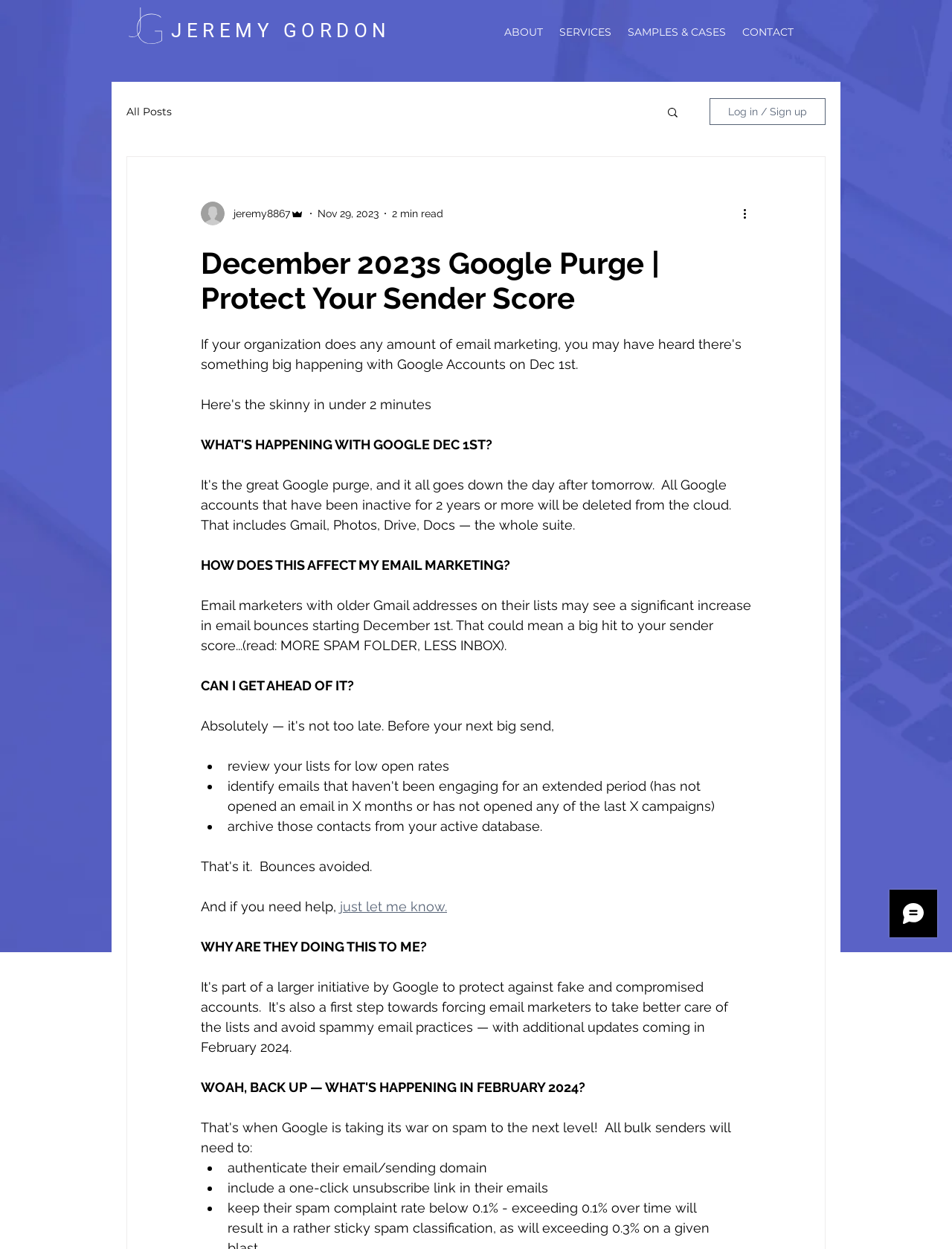Identify the bounding box coordinates of the section that should be clicked to achieve the task described: "Click the 'Log in / Sign up' button".

[0.745, 0.079, 0.867, 0.1]